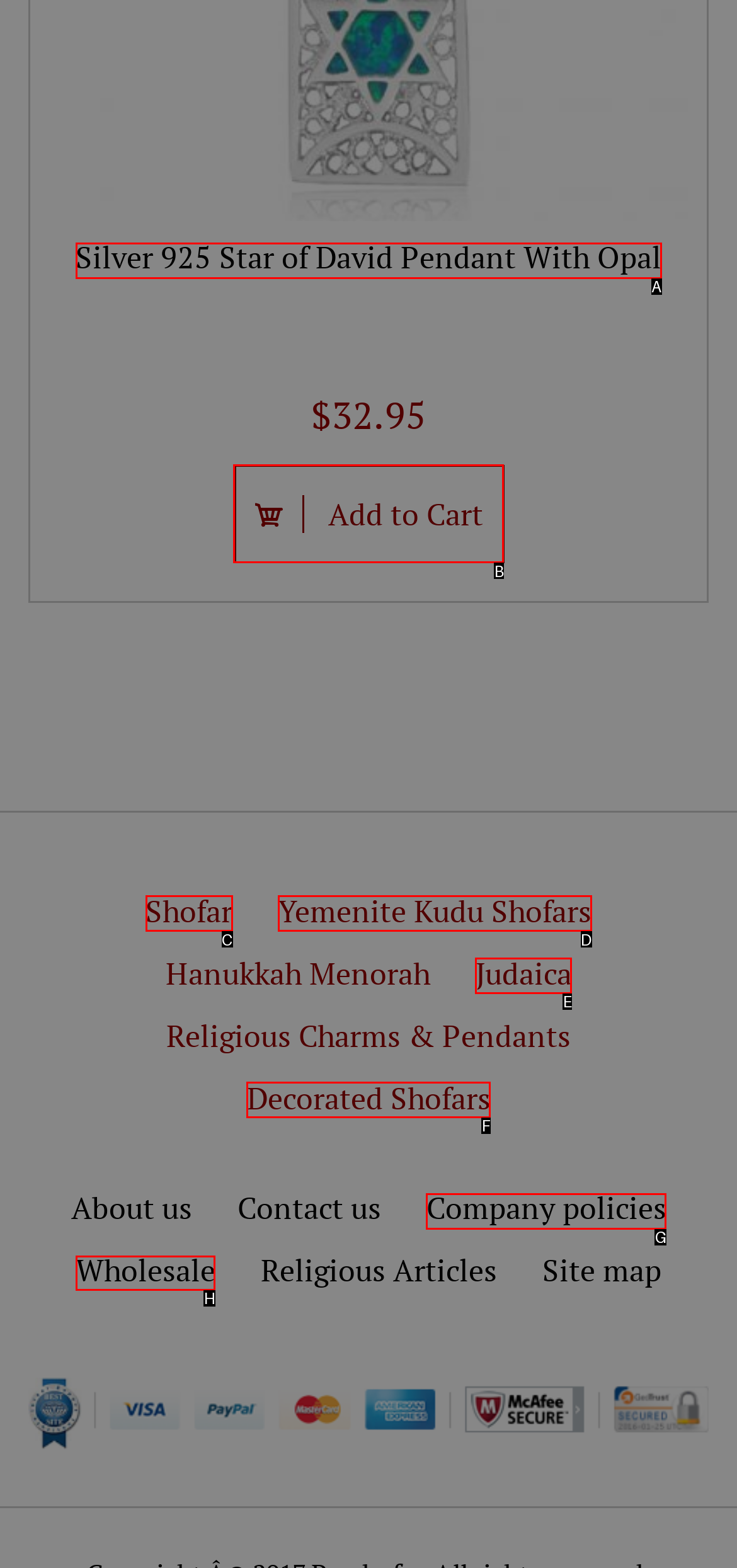Point out the option that needs to be clicked to fulfill the following instruction: View wholesale options
Answer with the letter of the appropriate choice from the listed options.

H